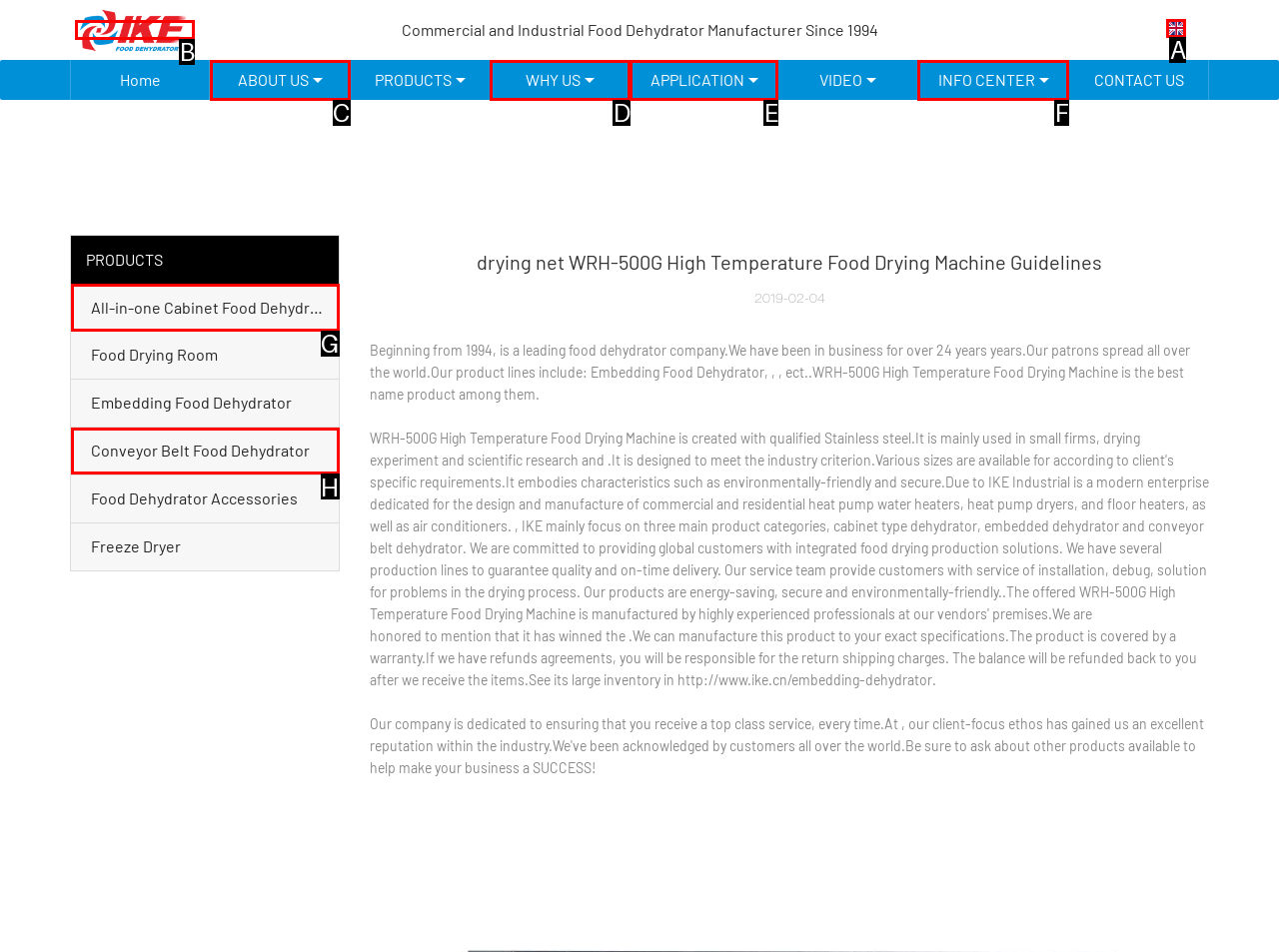Find the HTML element to click in order to complete this task: Check the company's news
Answer with the letter of the correct option.

A